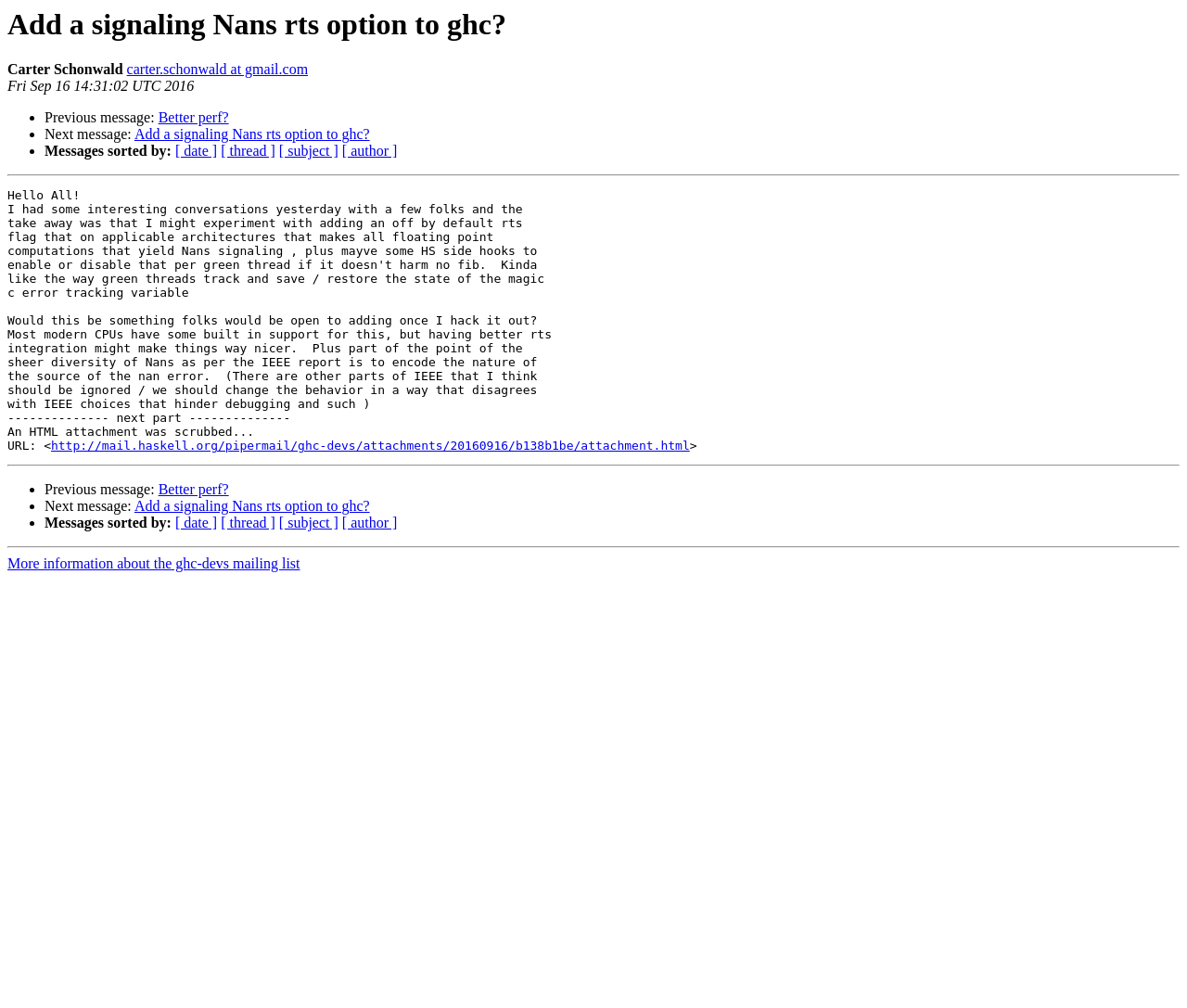Answer the following query with a single word or phrase:
What is the date of this message?

Fri Sep 16 14:31:02 UTC 2016